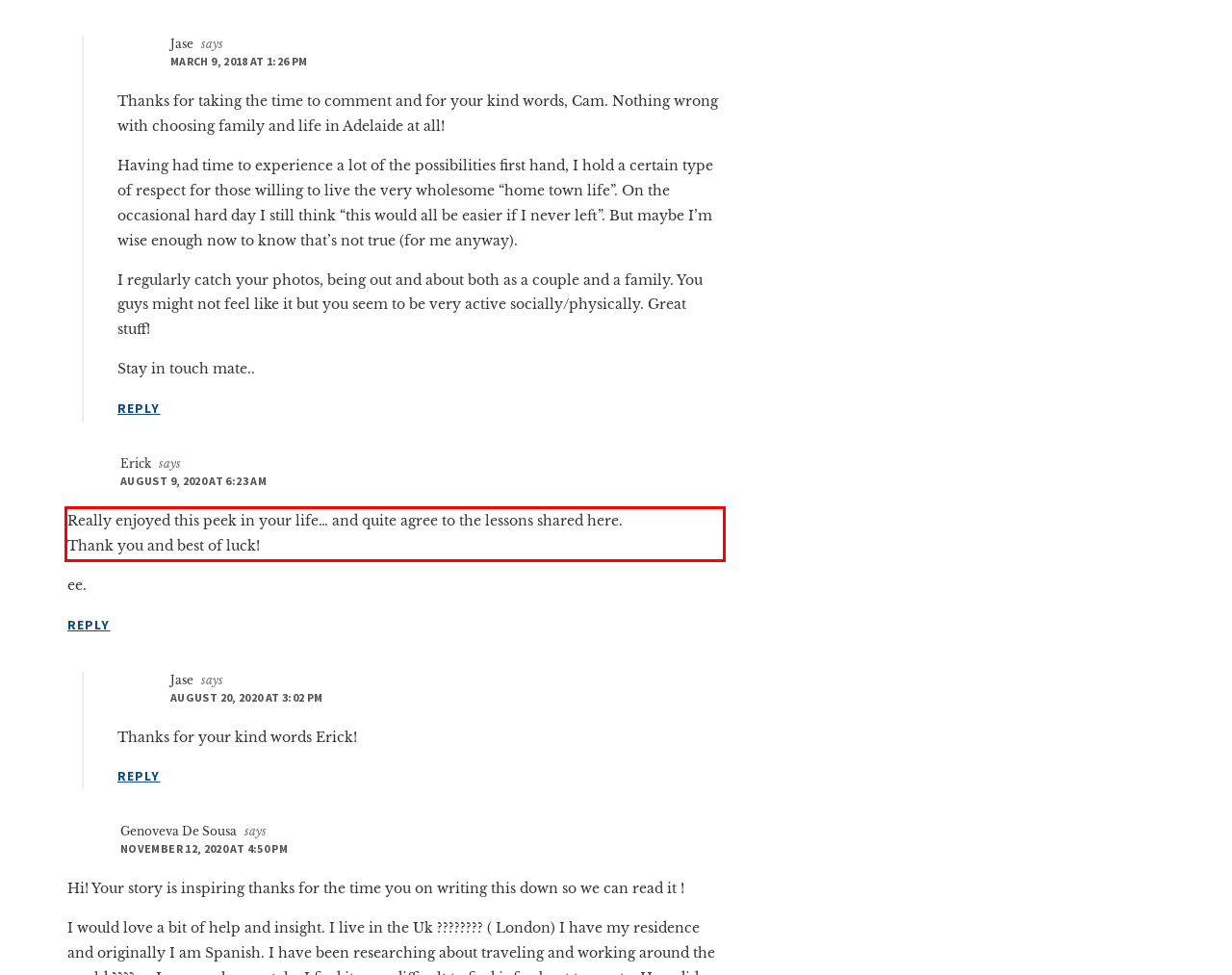Using OCR, extract the text content found within the red bounding box in the given webpage screenshot.

Really enjoyed this peek in your life… and quite agree to the lessons shared here. Thank you and best of luck!